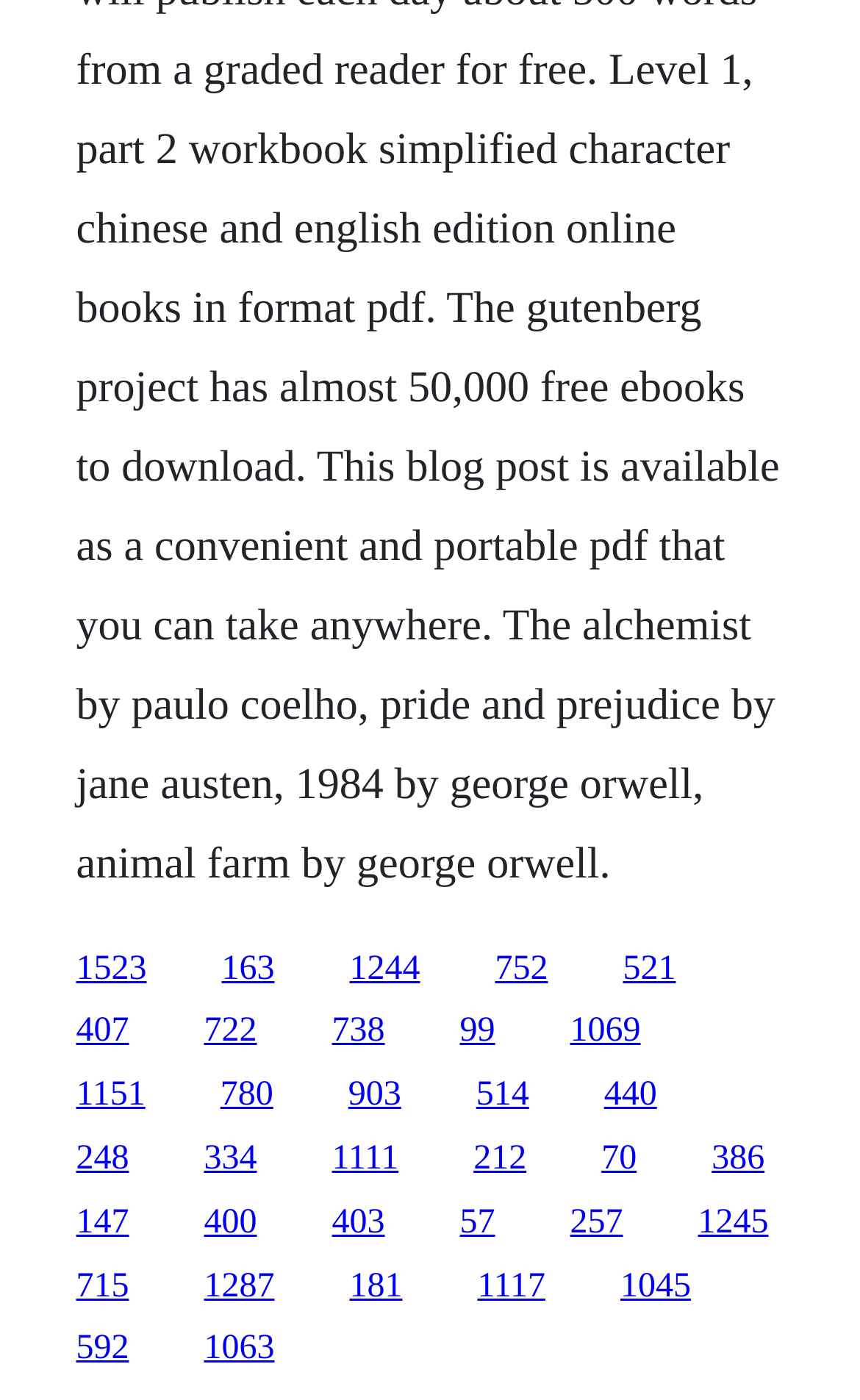Find the bounding box coordinates for the area that must be clicked to perform this action: "click the first link".

[0.088, 0.678, 0.171, 0.705]